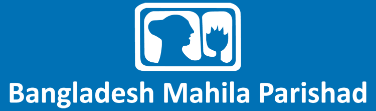Generate a complete and detailed caption for the image.

The image displays the logo of the Bangladesh Mahila Parishad, an organization dedicated to the empowerment and rights of women in Bangladesh. The logo features a stylized silhouette of a woman alongside an emblematic representation of a flower, symbolizing growth and femininity. The background is a vibrant blue, conveying a sense of strength and support for women's issues. Below the logo, the name "Bangladesh Mahila Parishad" is prominently displayed in bold, white letters, emphasizing the organization's identity and mission to advocate for women's health, rights, and societal well-being. This emblem serves as a visual representation of the community's commitment to addressing gender-based challenges and promoting women's health and empowerment.